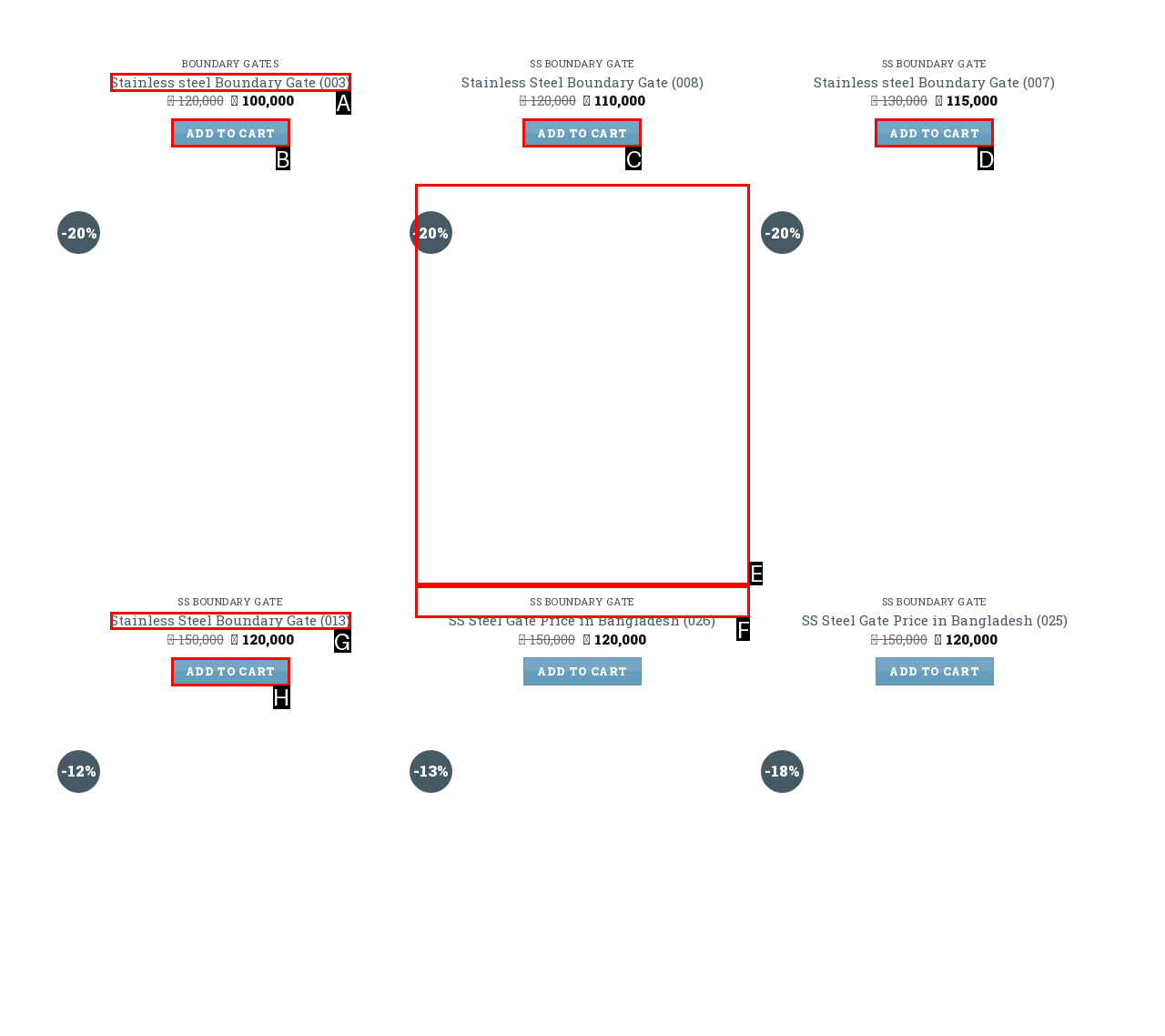Tell me which option I should click to complete the following task: View details of Stainless steel Boundary Gate (003) Answer with the option's letter from the given choices directly.

A